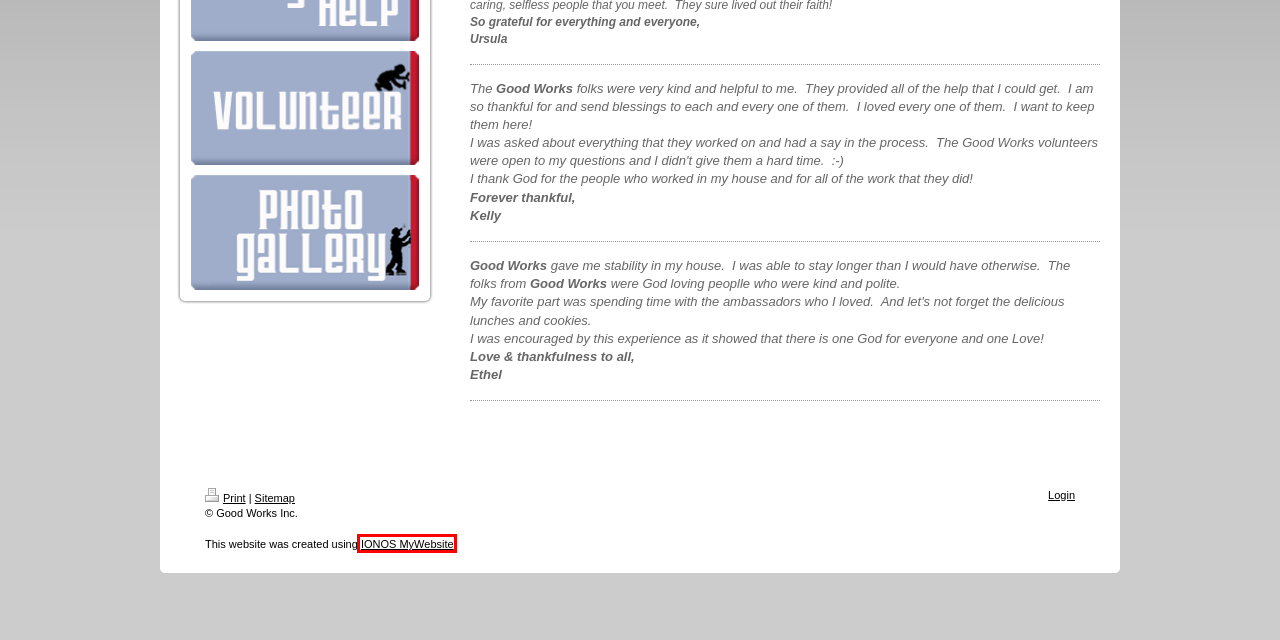You are looking at a webpage screenshot with a red bounding box around an element. Pick the description that best matches the new webpage after interacting with the element in the red bounding box. The possible descriptions are:
A. Good Works Inc. - Donations
B. Good Works Inc. - News
C. Good Works Inc. - About Us
D. Good Works Inc. - Partners
E. Good Works Inc. - Contact
F. Good Works Inc. - Apply For Help
G. Good Works Inc. - Accountability
H. Website Builder | Create Your Risk Free Website with IONOS

H